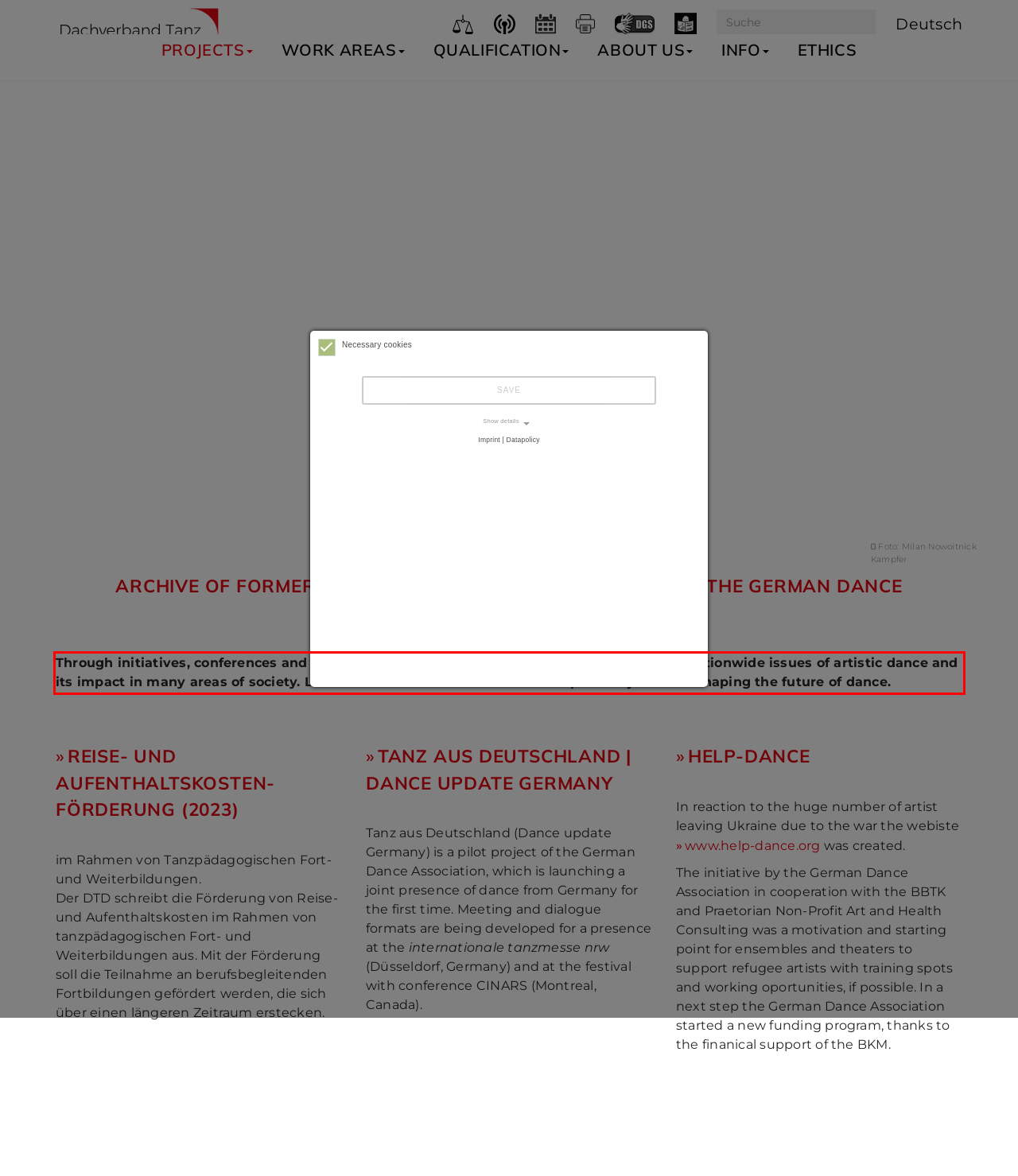Observe the screenshot of the webpage, locate the red bounding box, and extract the text content within it.

Through initiatives, conferences and projects, the German Dance Association advances the nationwide issues of artistic dance and its impact in many areas of society. Learn more about our work and be inspired to join us in shaping the future of dance.